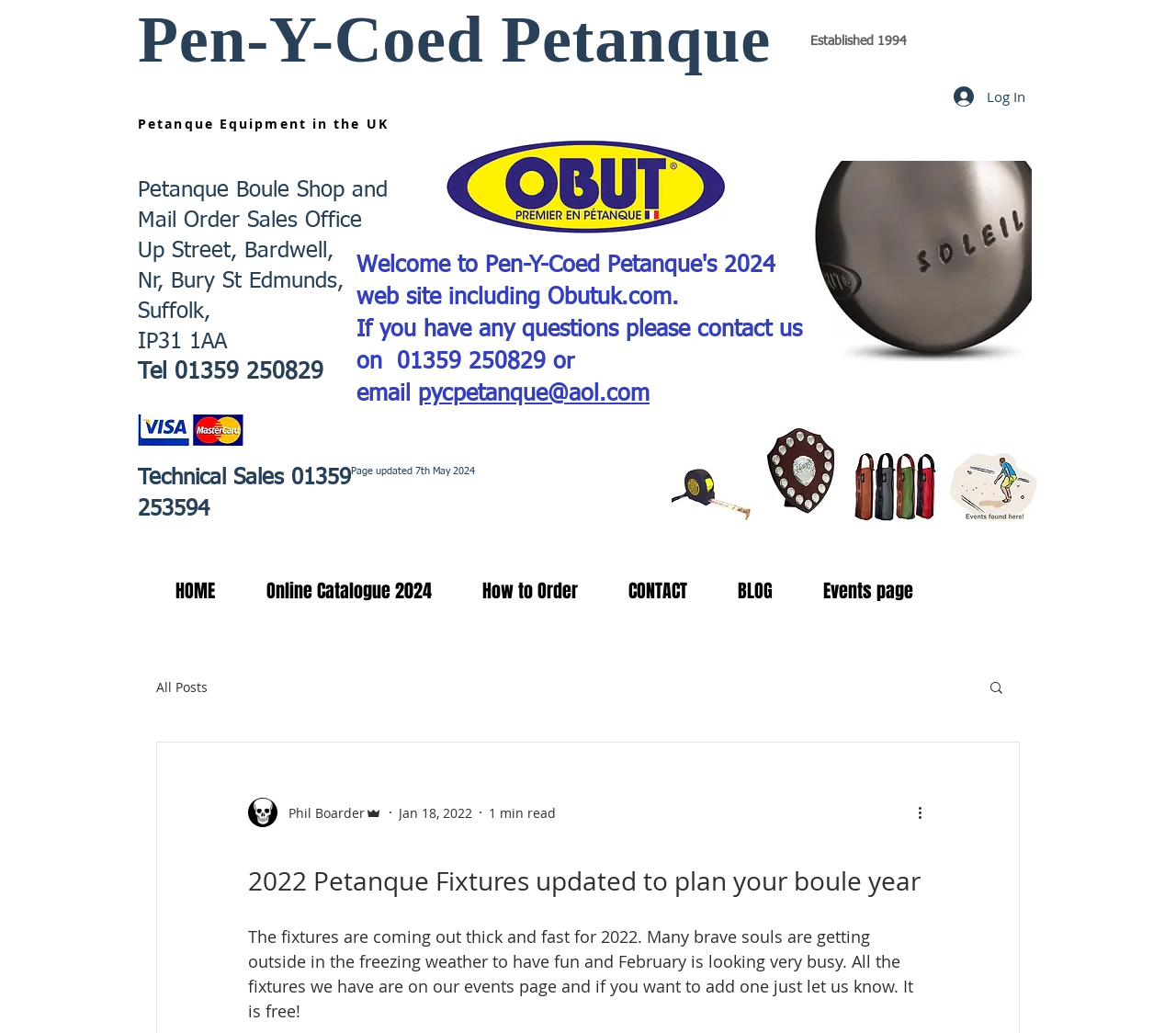Please identify the bounding box coordinates of the element on the webpage that should be clicked to follow this instruction: "View the 'Events page'". The bounding box coordinates should be given as four float numbers between 0 and 1, formatted as [left, top, right, bottom].

[0.669, 0.529, 0.788, 0.615]